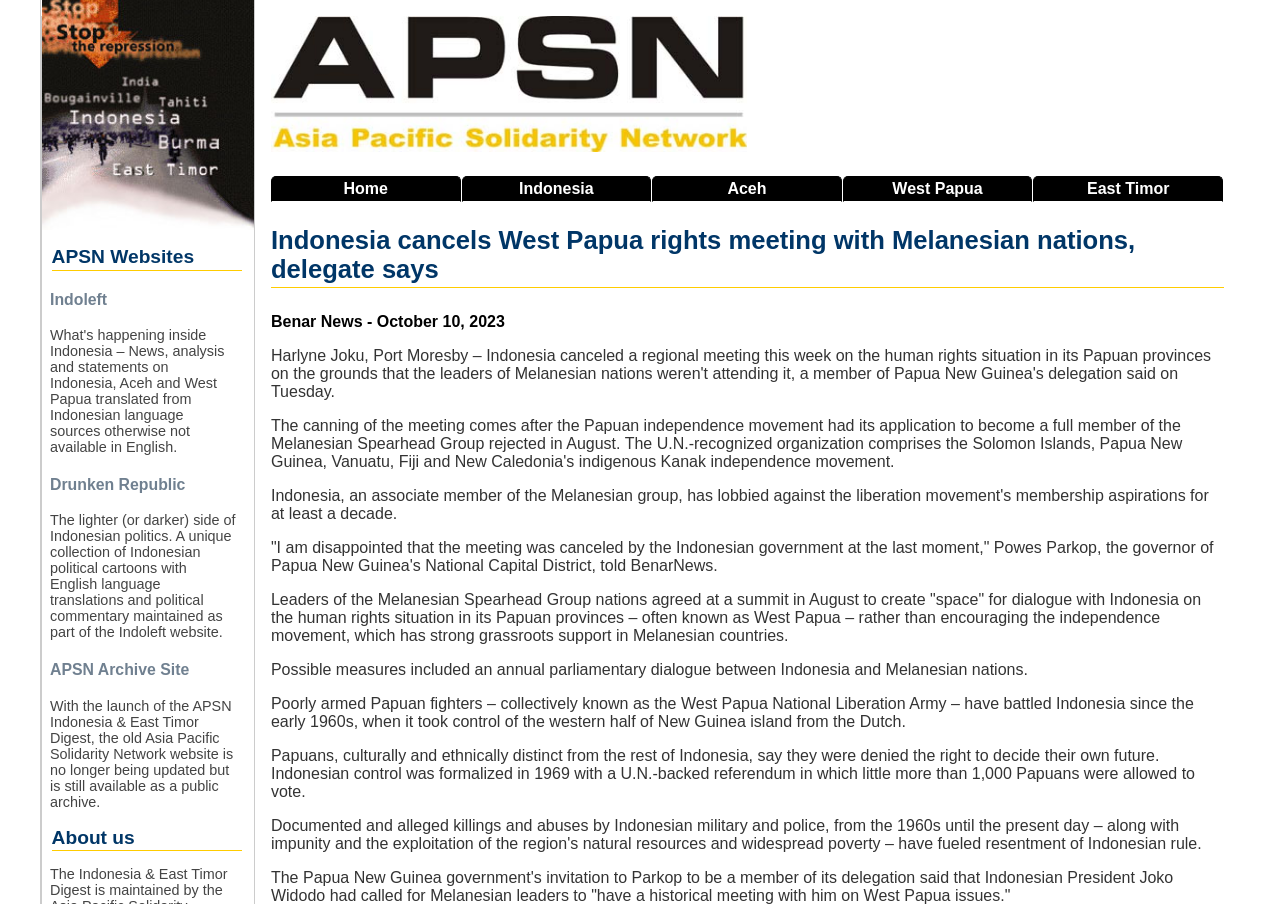Detail the features and information presented on the webpage.

The webpage appears to be a news article page, with a prominent banner image at the top, spanning about a third of the page width. Below the banner, there are five navigation links, including "Home", "Indonesia", "Aceh", "West Papua", and "East Timor", arranged horizontally.

The main content of the page is a news article with the title "Indonesia cancels West Papua rights meeting with Melanesian nations, delegate says". The article has a source attribution, "Benar News - October 10, 2023", and a series of paragraphs discussing the cancellation of a regional meeting on human rights in West Papua.

There are five paragraphs in total, with the first quote from Powes Parkop, the governor of Papua New Guinea's National Capital District, expressing disappointment over the meeting's cancellation. The subsequent paragraphs provide context on the human rights situation in West Papua, including the history of the independence movement and the conflict between Papuan fighters and the Indonesian government.

On the left side of the page, there is a separate section with three headings: "APSN Websites", "Indoleft", and "APSN Archive Site". Each heading has a corresponding link, and the "Indoleft" section also includes a brief description of the website. Additionally, there is an "About us" heading at the bottom of this section.

Overall, the webpage appears to be a news article page with a focus on the human rights situation in West Papua, accompanied by a sidebar with links to related websites and resources.